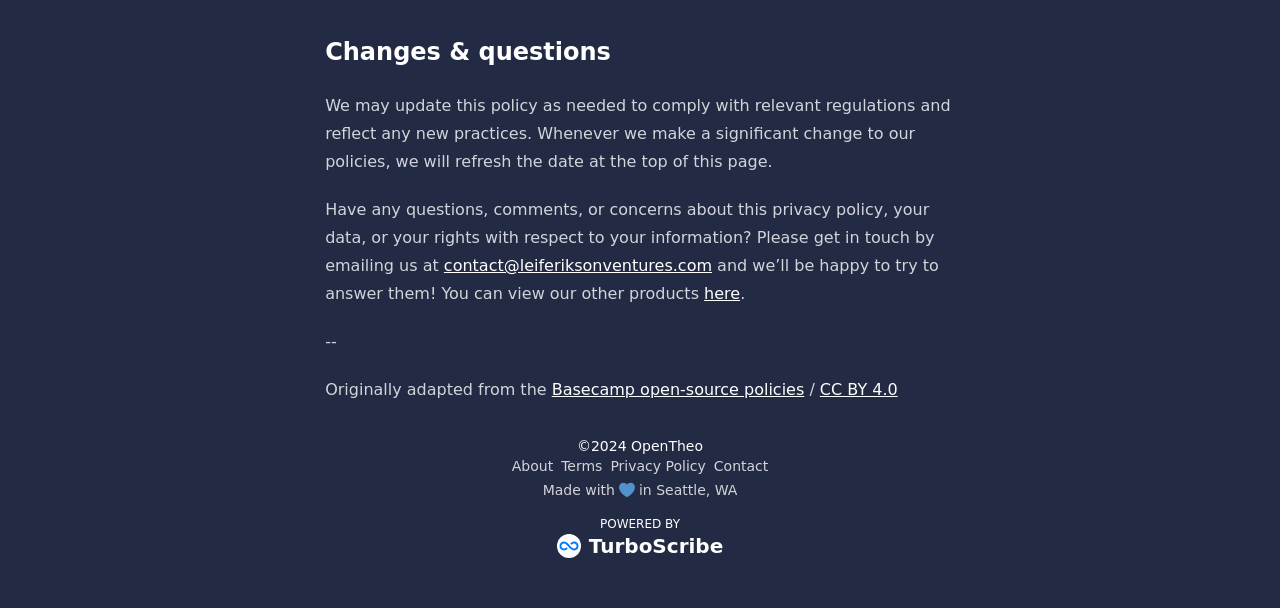What is the location of the website owner?
Please look at the screenshot and answer in one word or a short phrase.

Seattle, WA